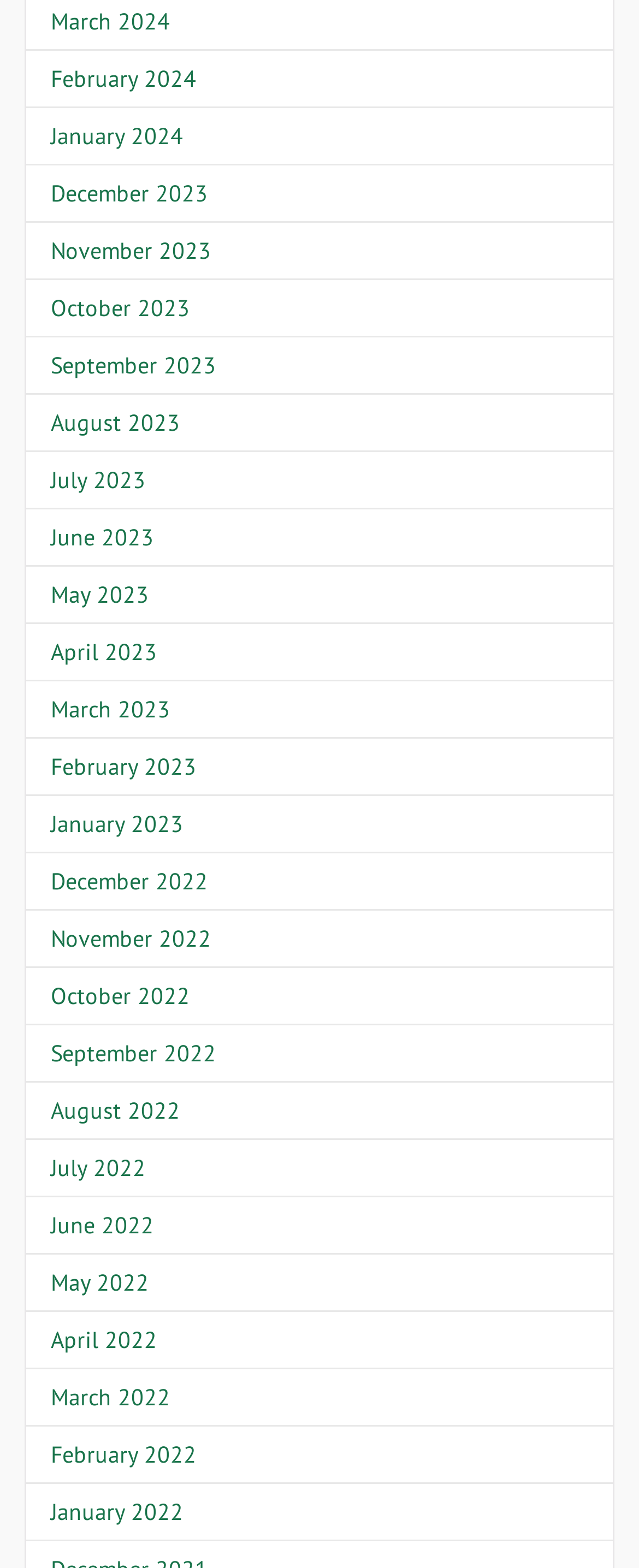Locate the bounding box coordinates of the item that should be clicked to fulfill the instruction: "View March 2024".

[0.079, 0.004, 0.267, 0.023]